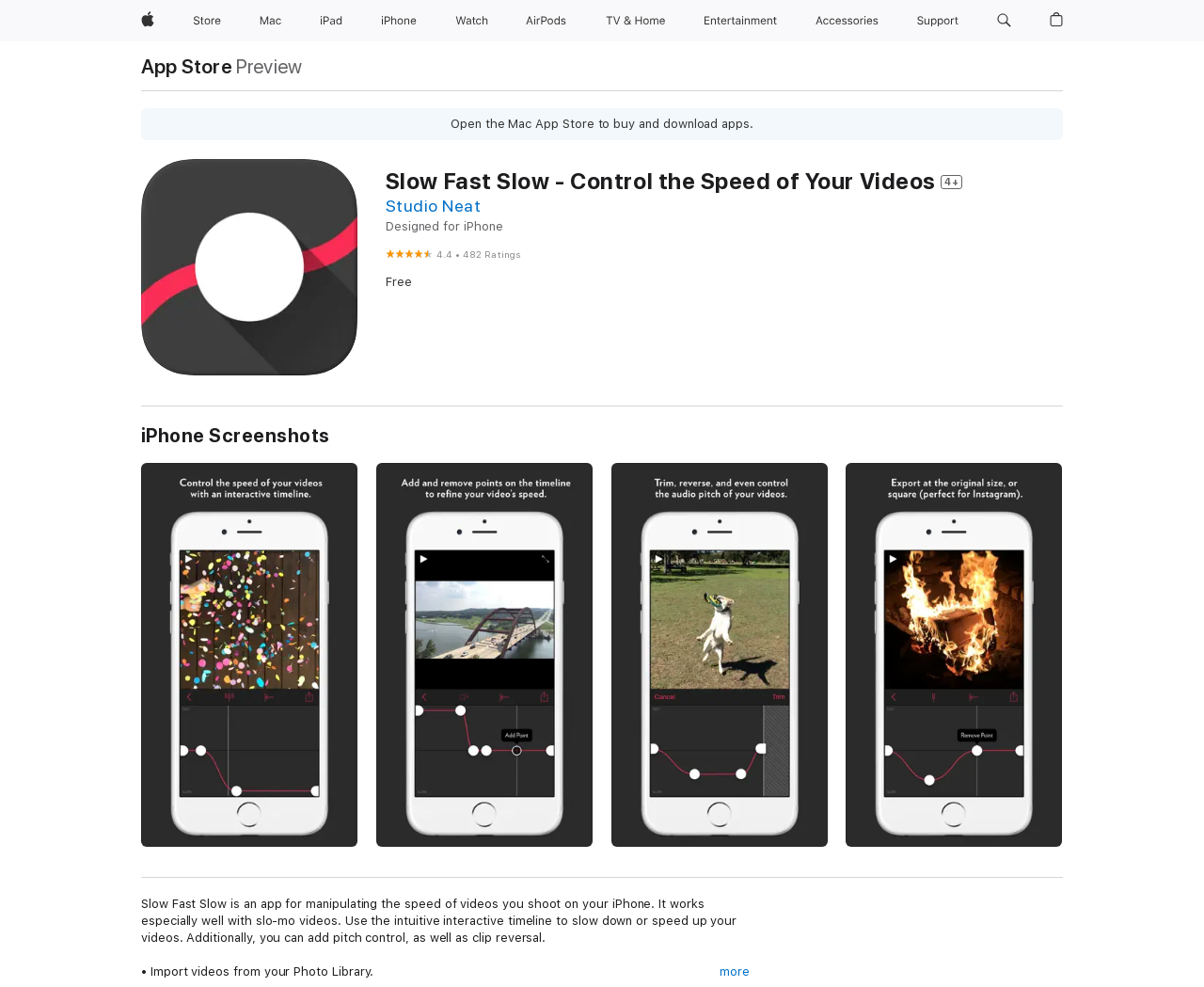What is the rating of Slow Fast Slow app?
Please provide a detailed and comprehensive answer to the question.

I found the rating by looking at the figure element with the text '4.4 out of 5' which is located below the app's name and has a details section with 482 ratings.